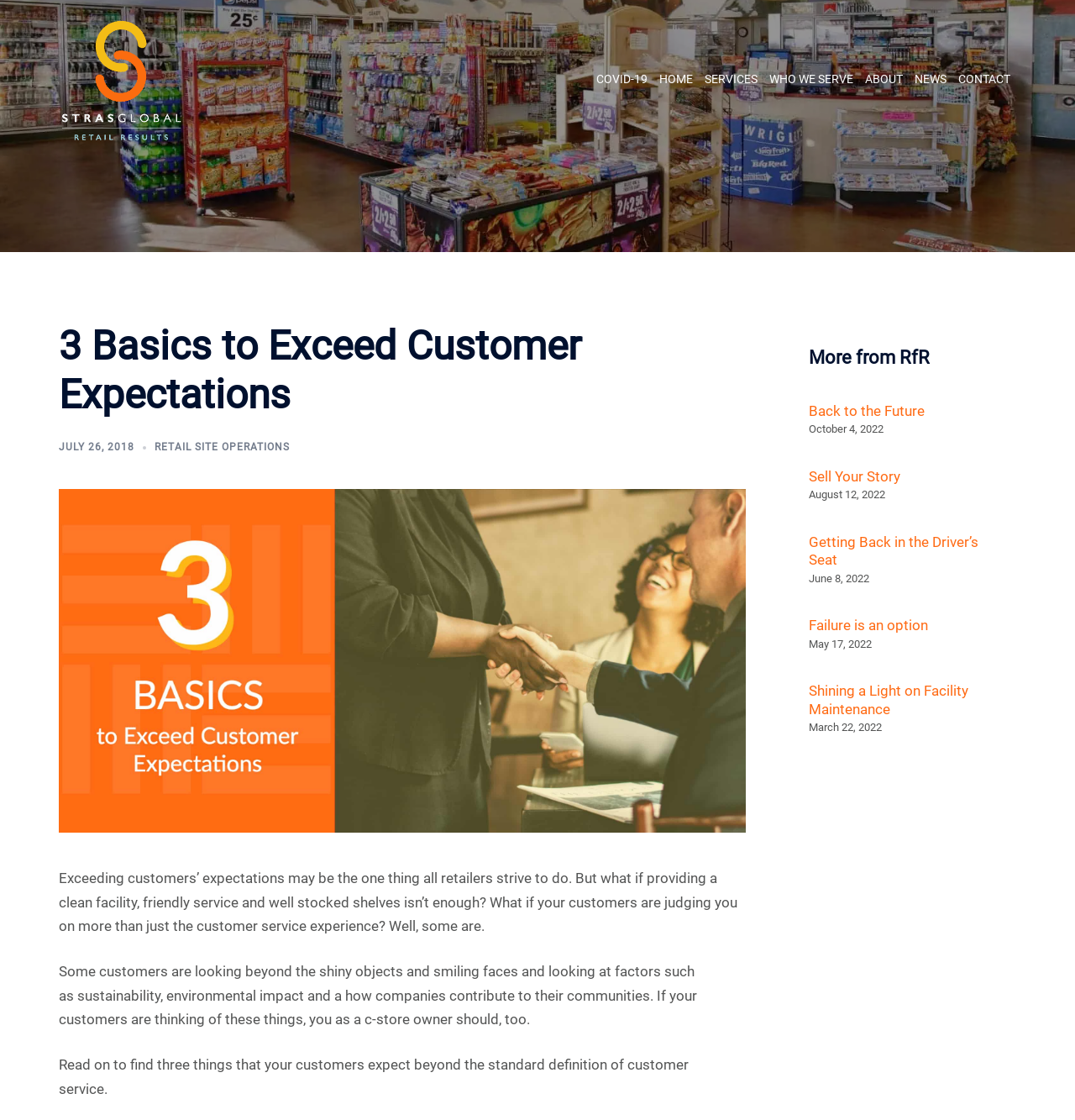Please identify the bounding box coordinates of the element's region that needs to be clicked to fulfill the following instruction: "Click on the 'HOME' link". The bounding box coordinates should consist of four float numbers between 0 and 1, i.e., [left, top, right, bottom].

[0.613, 0.062, 0.645, 0.08]